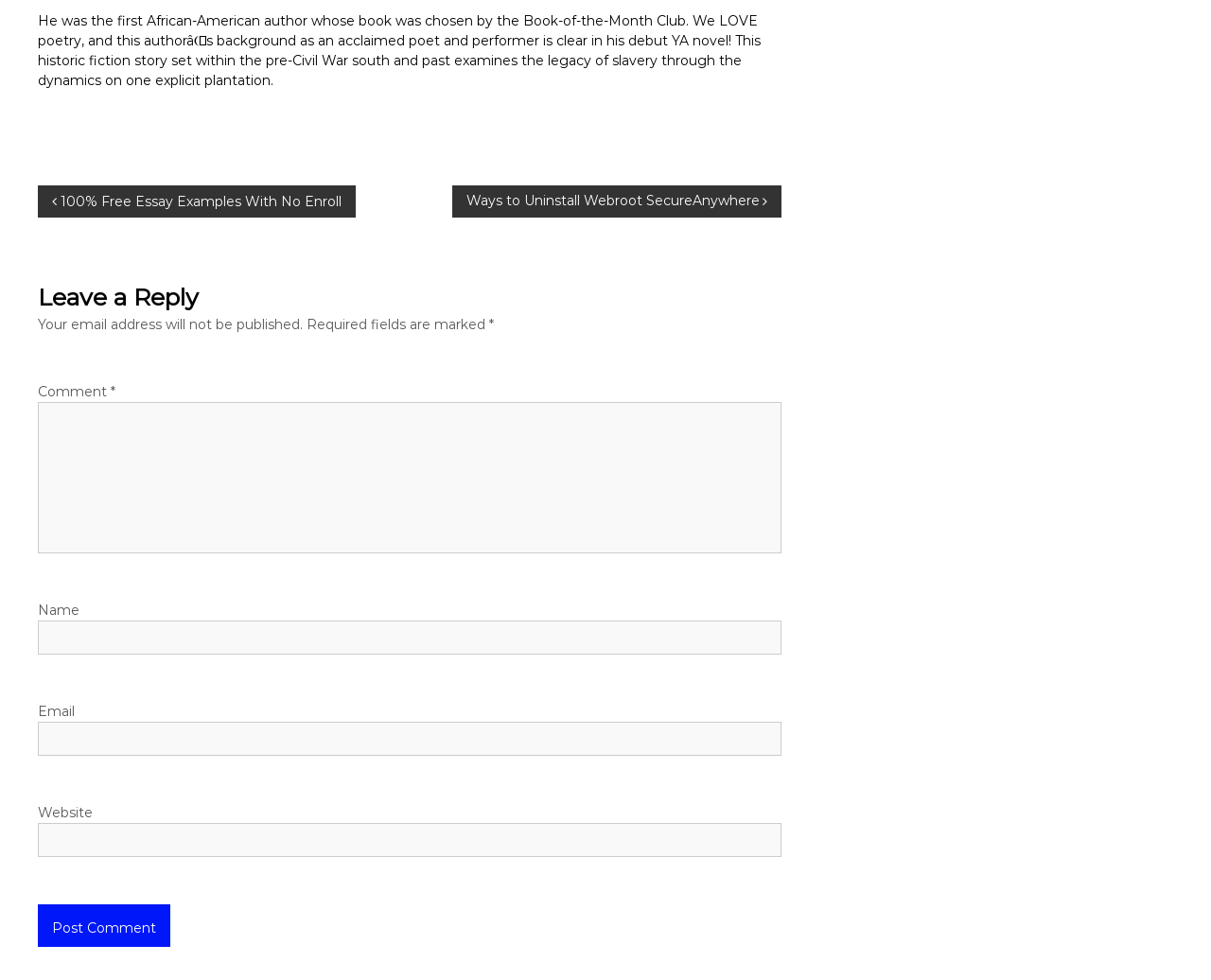How many links are present in the post navigation section?
Give a one-word or short phrase answer based on the image.

2